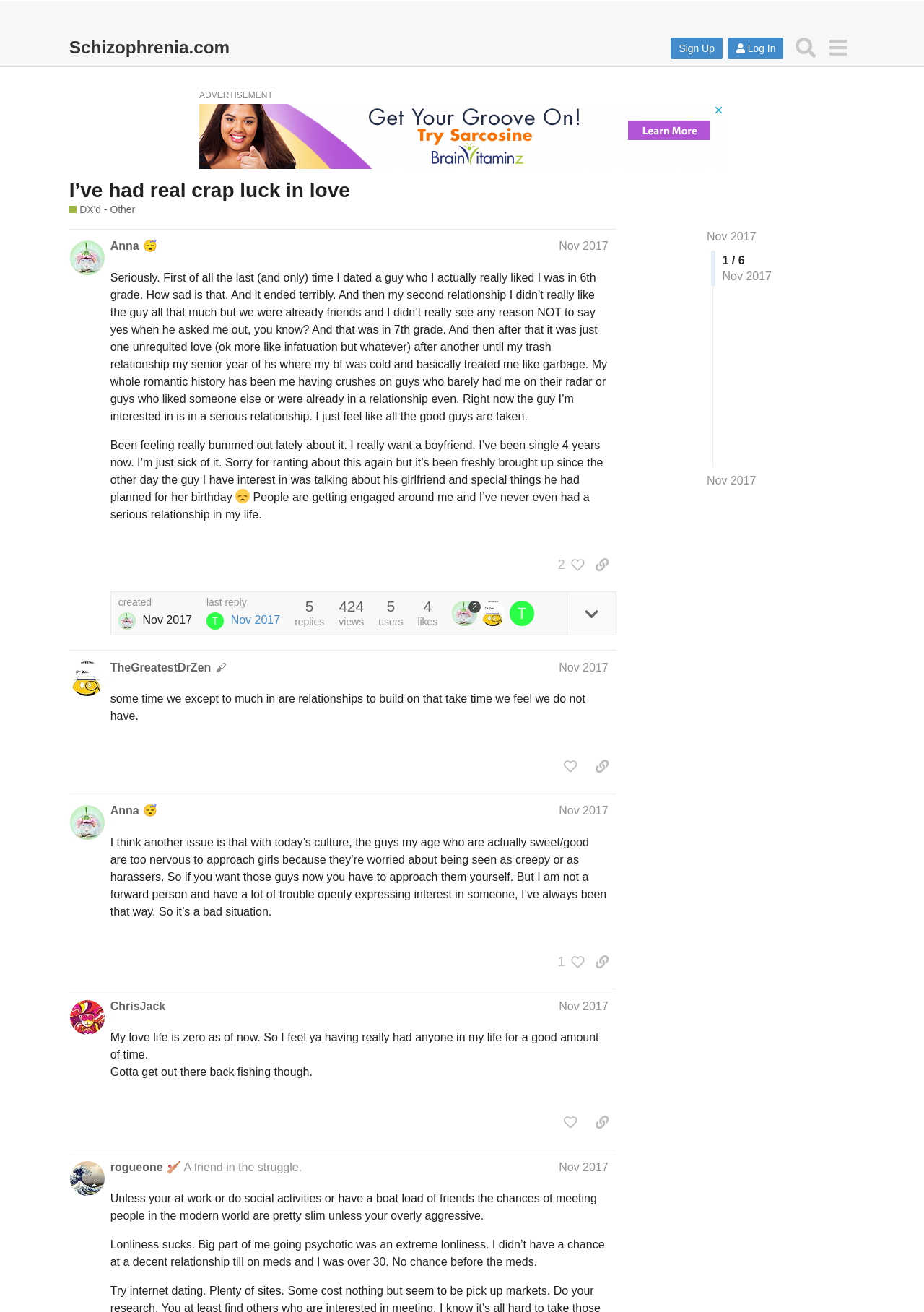Identify the bounding box coordinates of the region I need to click to complete this instruction: "Like this post".

[0.602, 0.575, 0.632, 0.594]